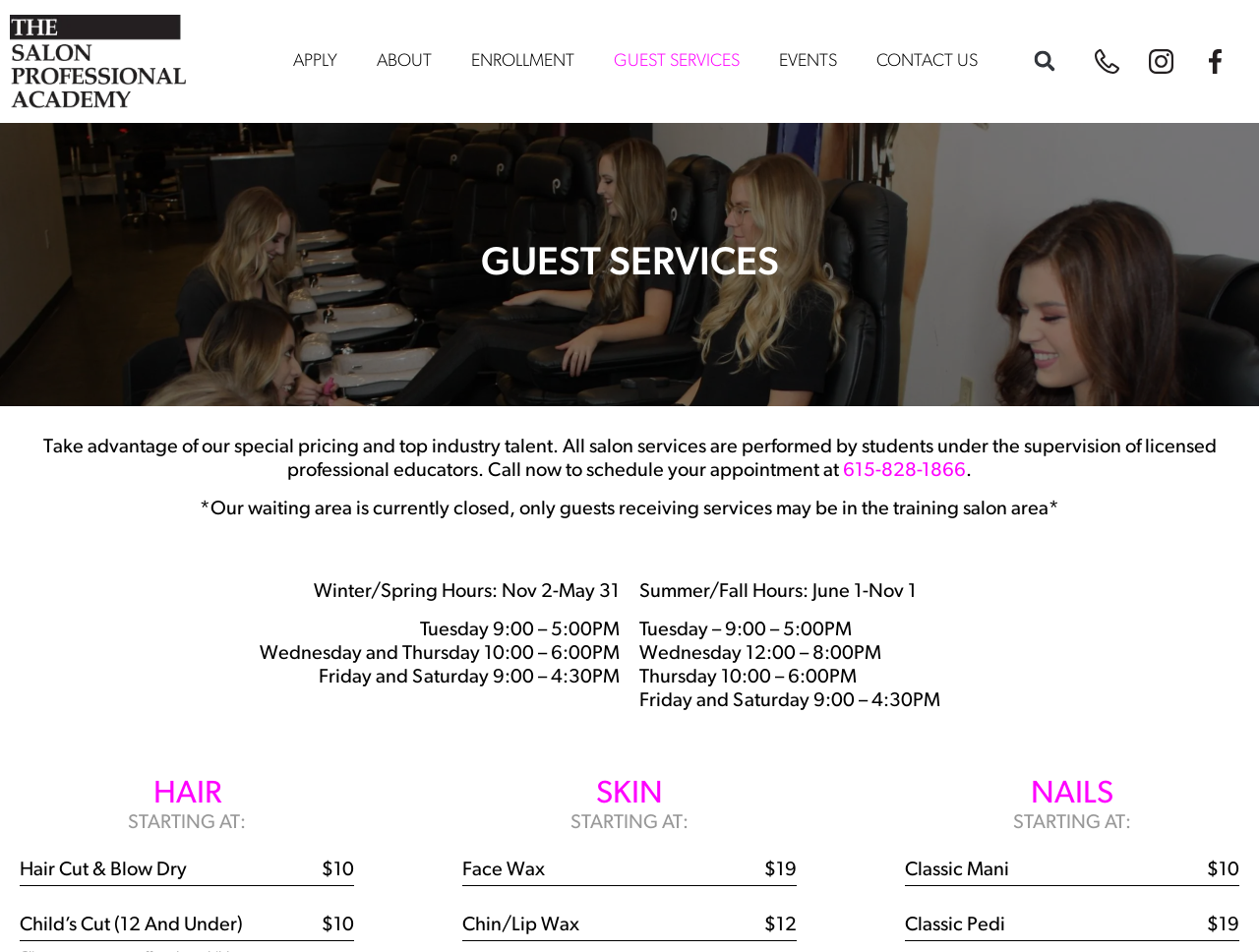Please identify the bounding box coordinates of the element that needs to be clicked to execute the following command: "Click the APPLY link". Provide the bounding box using four float numbers between 0 and 1, formatted as [left, top, right, bottom].

[0.217, 0.043, 0.284, 0.086]